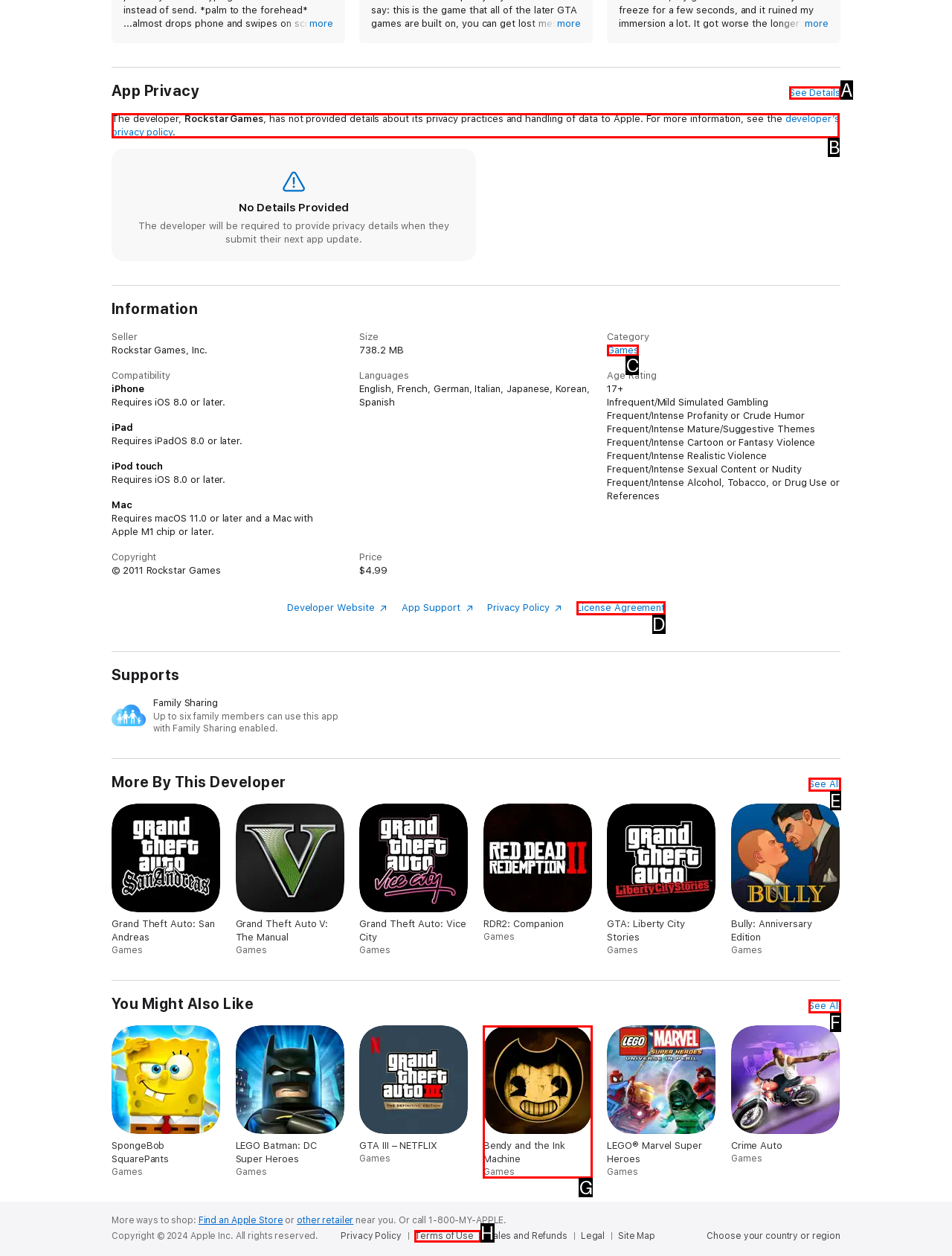To complete the task: Click the 'See Details' button, which option should I click? Answer with the appropriate letter from the provided choices.

A